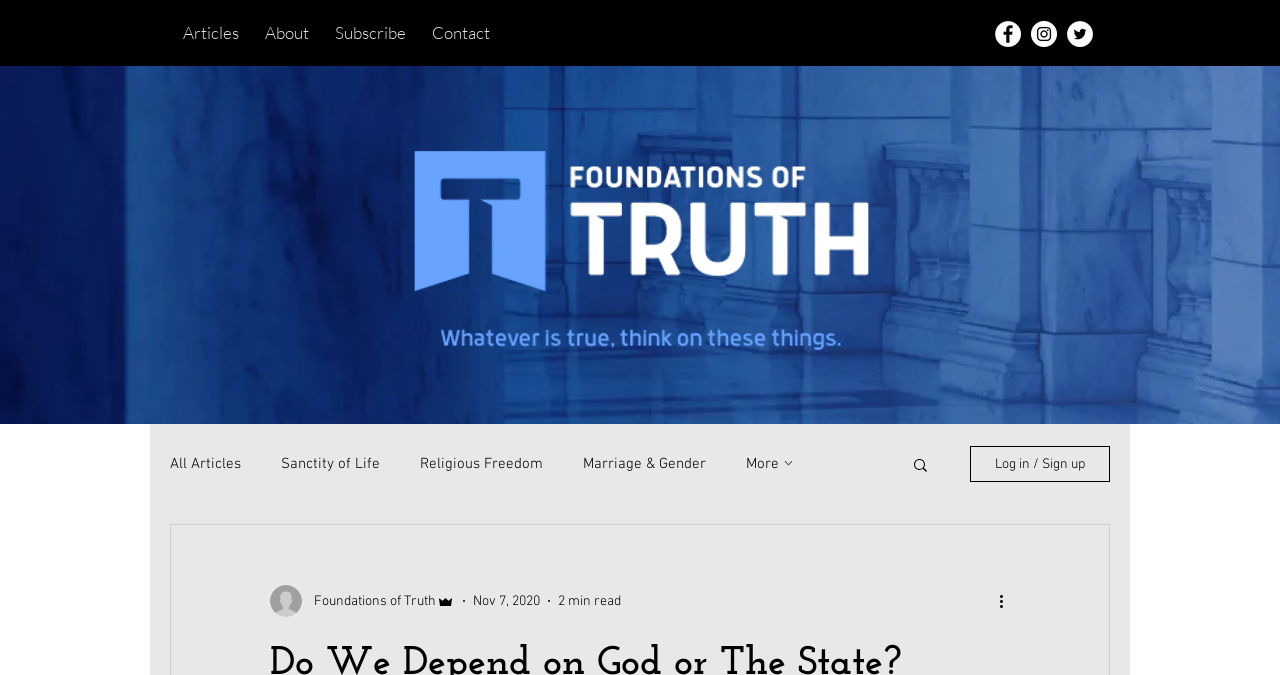Predict the bounding box of the UI element based on the description: "Marriage & Gender". The coordinates should be four float numbers between 0 and 1, formatted as [left, top, right, bottom].

[0.455, 0.674, 0.552, 0.701]